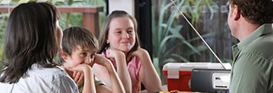What is in front of the family?
Answer the question based on the image using a single word or a brief phrase.

A portable radio